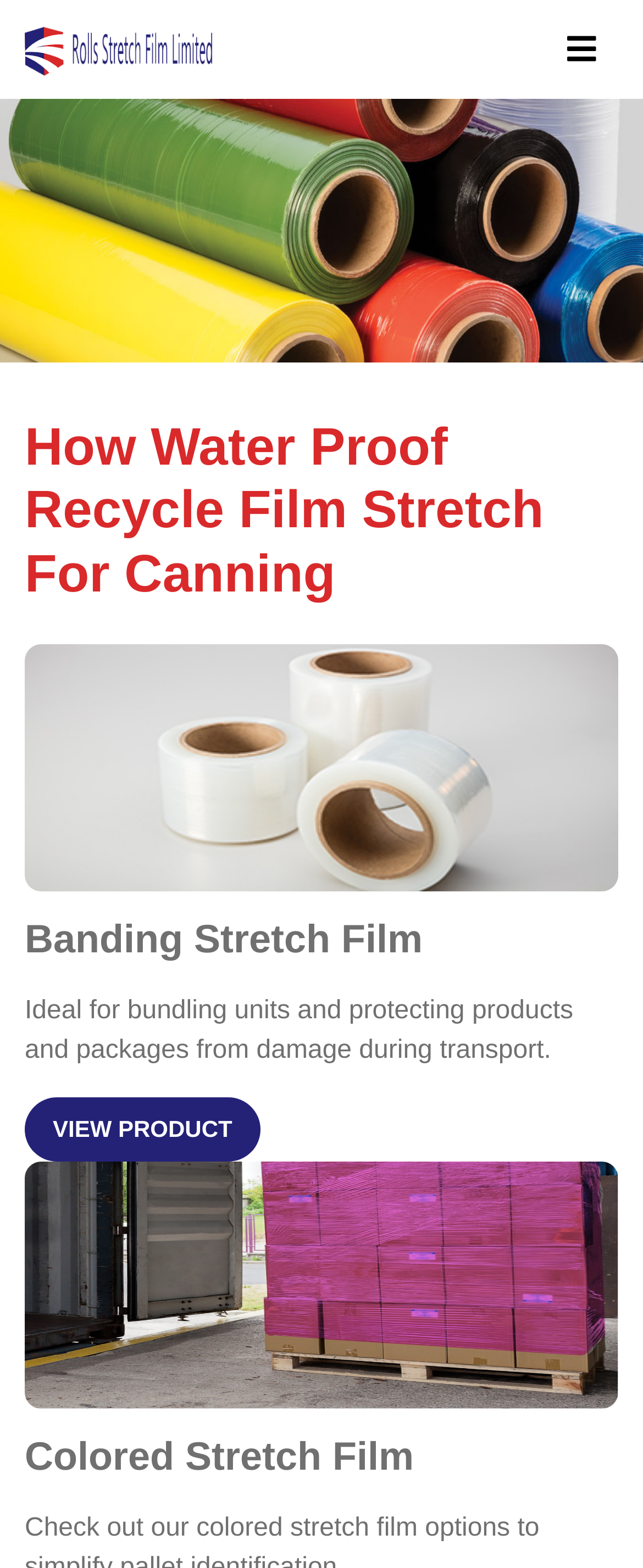What is the color of the stretch film in the second image?
Respond with a short answer, either a single word or a phrase, based on the image.

Unknown